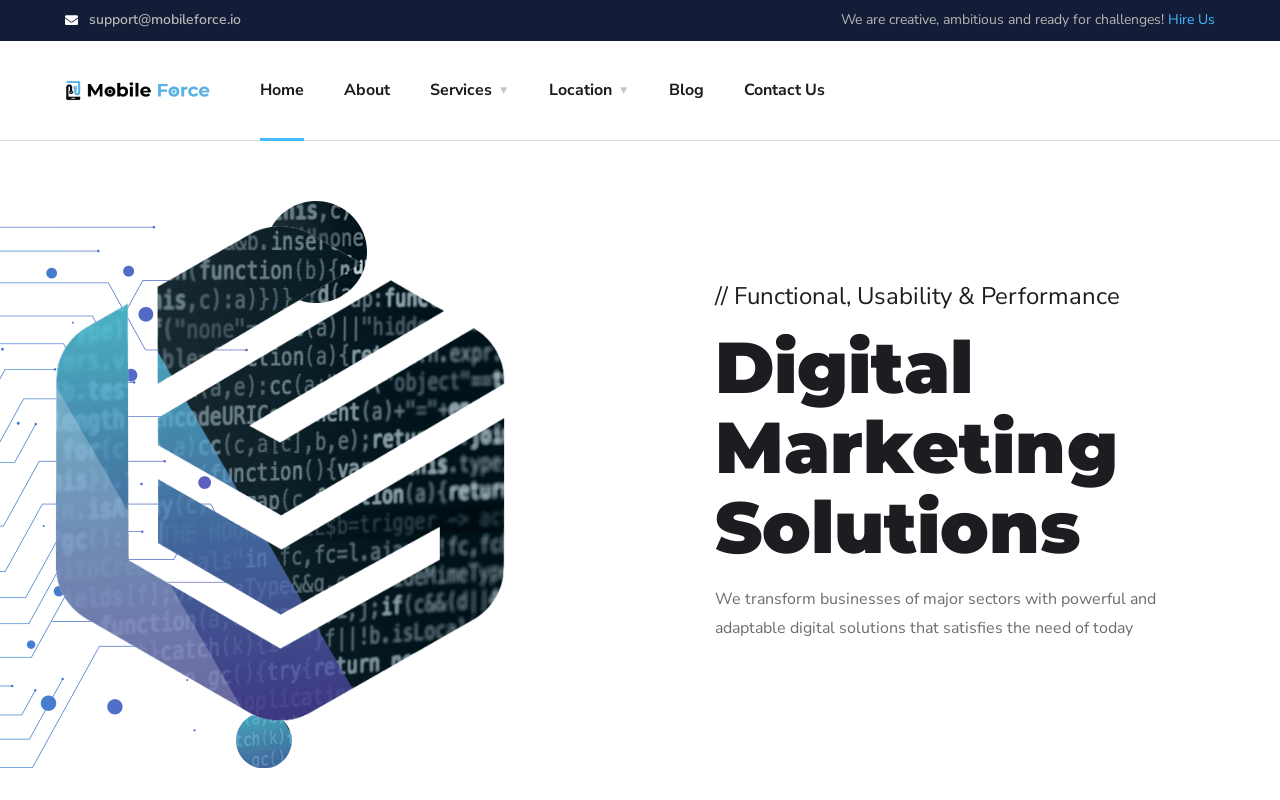Determine the bounding box coordinates of the section to be clicked to follow the instruction: "Go to the home page". The coordinates should be given as four float numbers between 0 and 1, formatted as [left, top, right, bottom].

[0.203, 0.052, 0.238, 0.175]